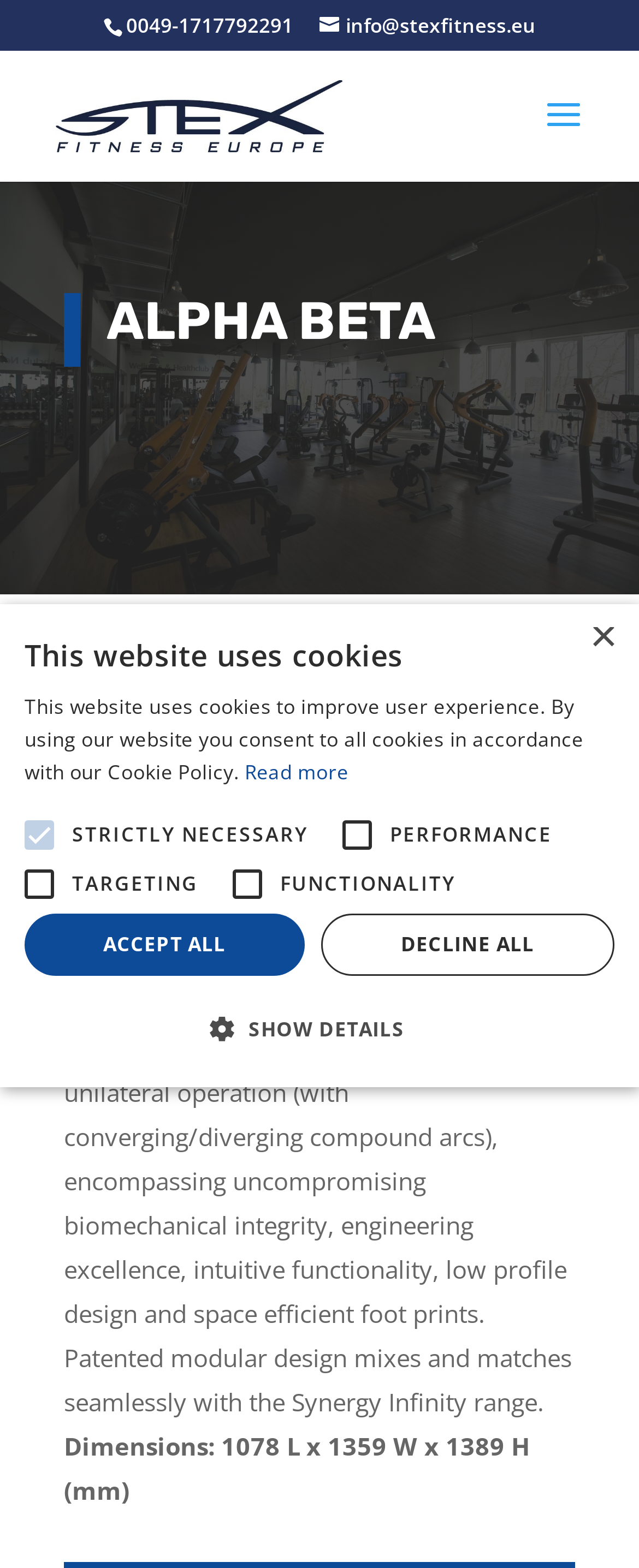Give a one-word or one-phrase response to the question:
What is the technology used in SynergyALPHA BETA?

Patented bilateral stability control technology